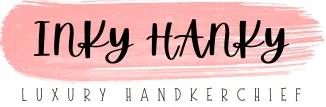Could you please study the image and provide a detailed answer to the question:
What type of product does the brand focus on?

The phrase 'LUXURY HANDKERCHIEF' is presented in a clean, modern font below the brand name, indicating the brand's focus on high-quality handkerchiefs.